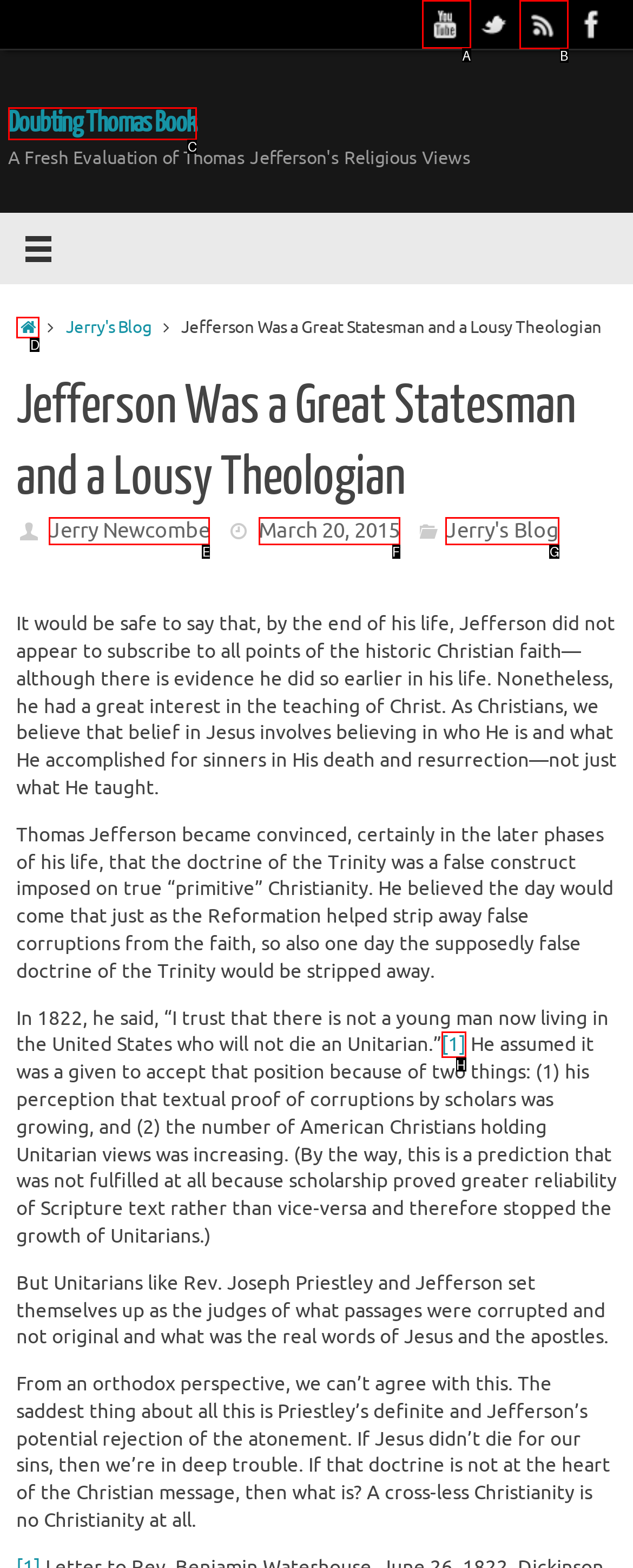Which UI element should be clicked to perform the following task: Visit YouTube? Answer with the corresponding letter from the choices.

A